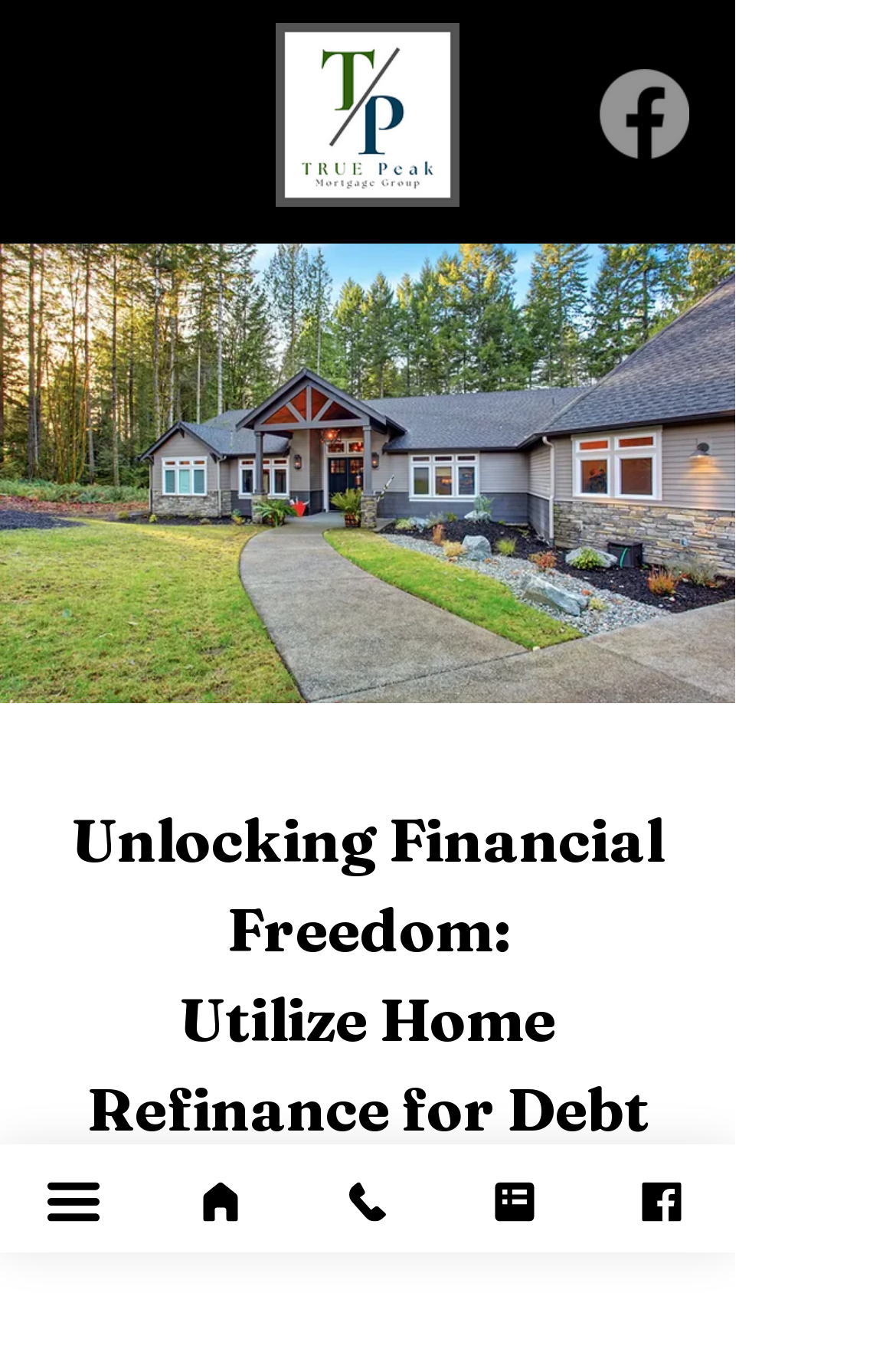How many contact methods are provided?
Give a single word or phrase as your answer by examining the image.

4